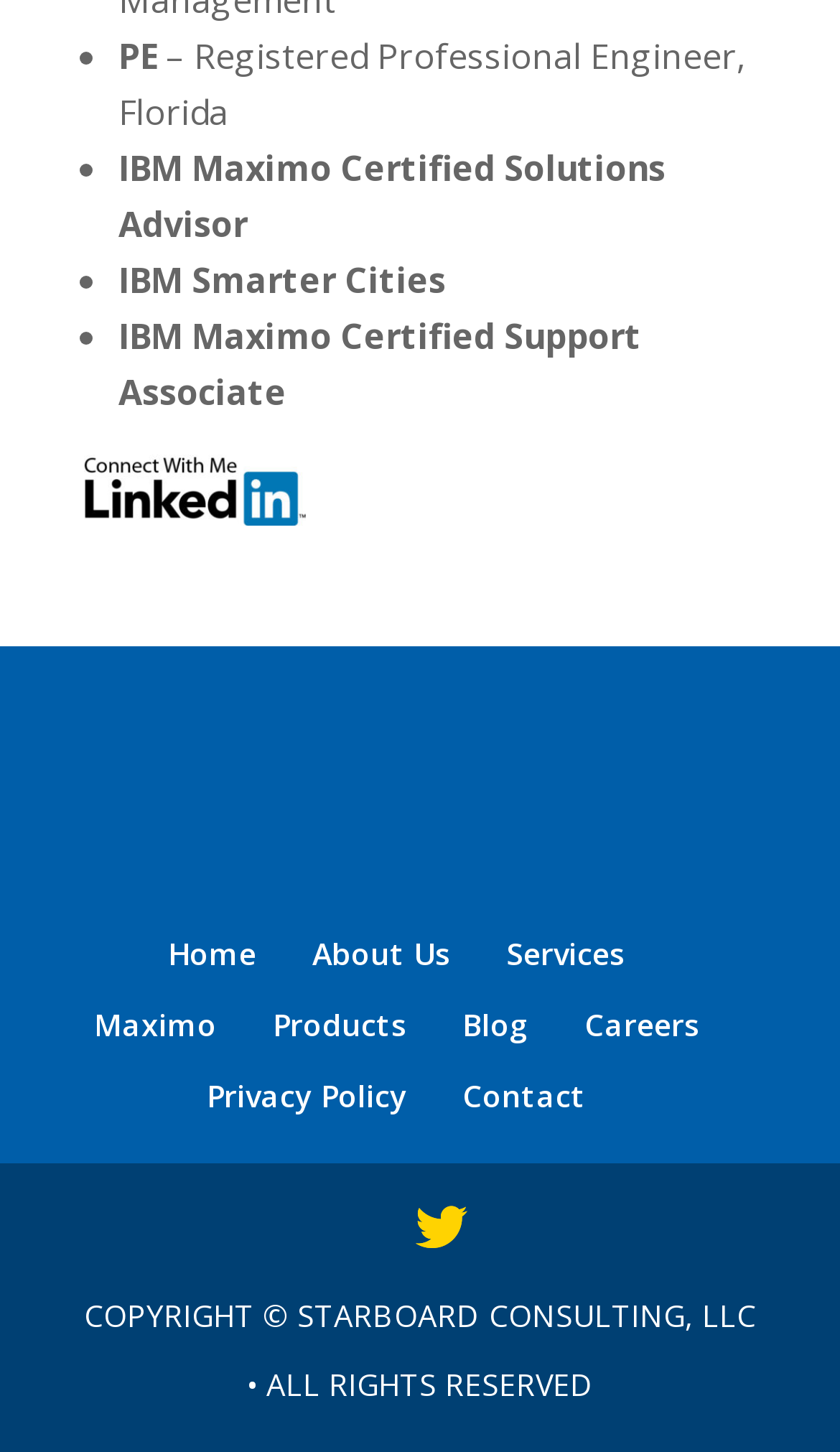Kindly determine the bounding box coordinates for the clickable area to achieve the given instruction: "Click Contact".

[0.551, 0.74, 0.697, 0.768]